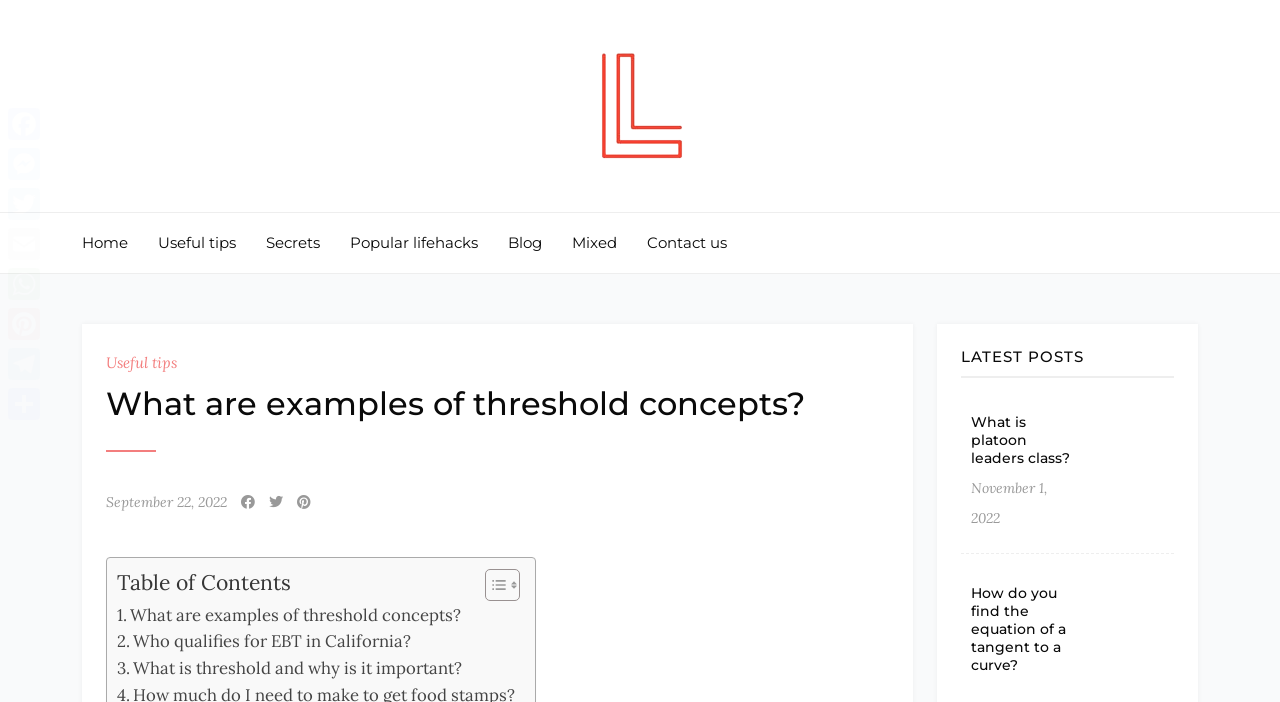Determine the bounding box coordinates for the UI element described. Format the coordinates as (top-left x, top-left y, bottom-right x, bottom-right y) and ensure all values are between 0 and 1. Element description: November 1, 2022

[0.759, 0.673, 0.839, 0.759]